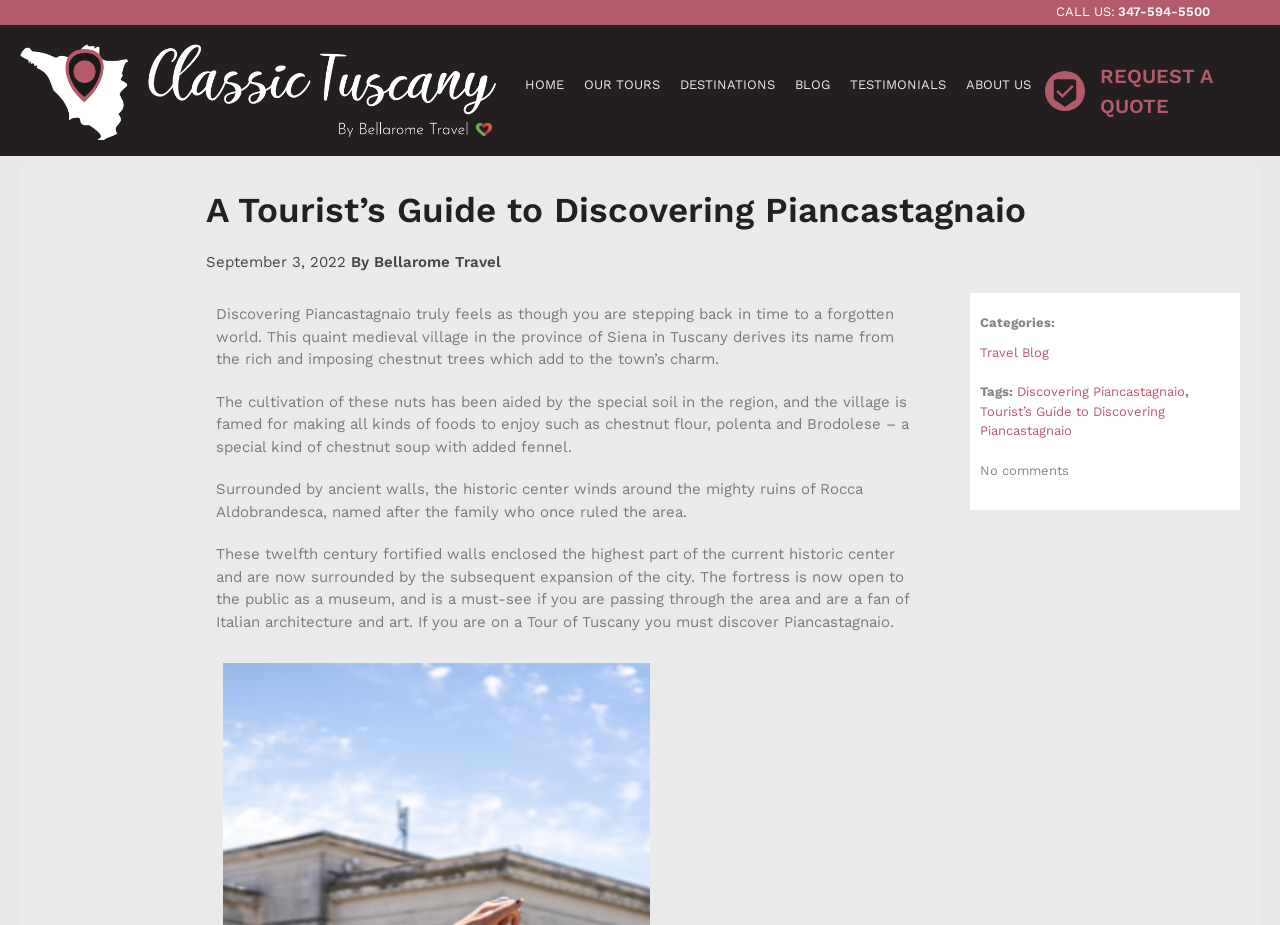By analyzing the image, answer the following question with a detailed response: What is the name of the special kind of chestnut soup?

I found the name of the special kind of chestnut soup by reading the text in the main content area, which mentions 'Brodolese – a special kind of chestnut soup with added fennel'.